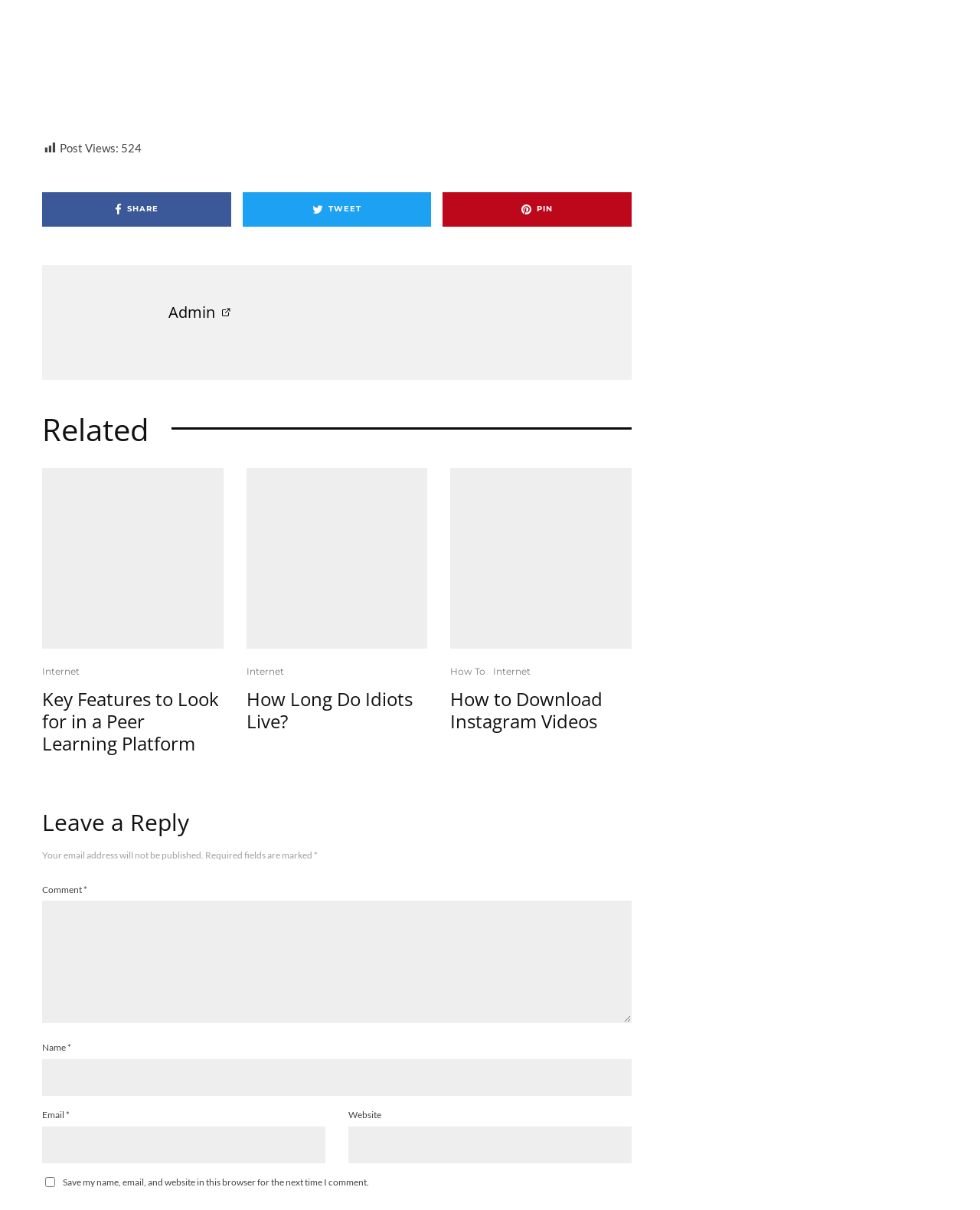Specify the bounding box coordinates of the area that needs to be clicked to achieve the following instruction: "Read the Poetry Review".

None